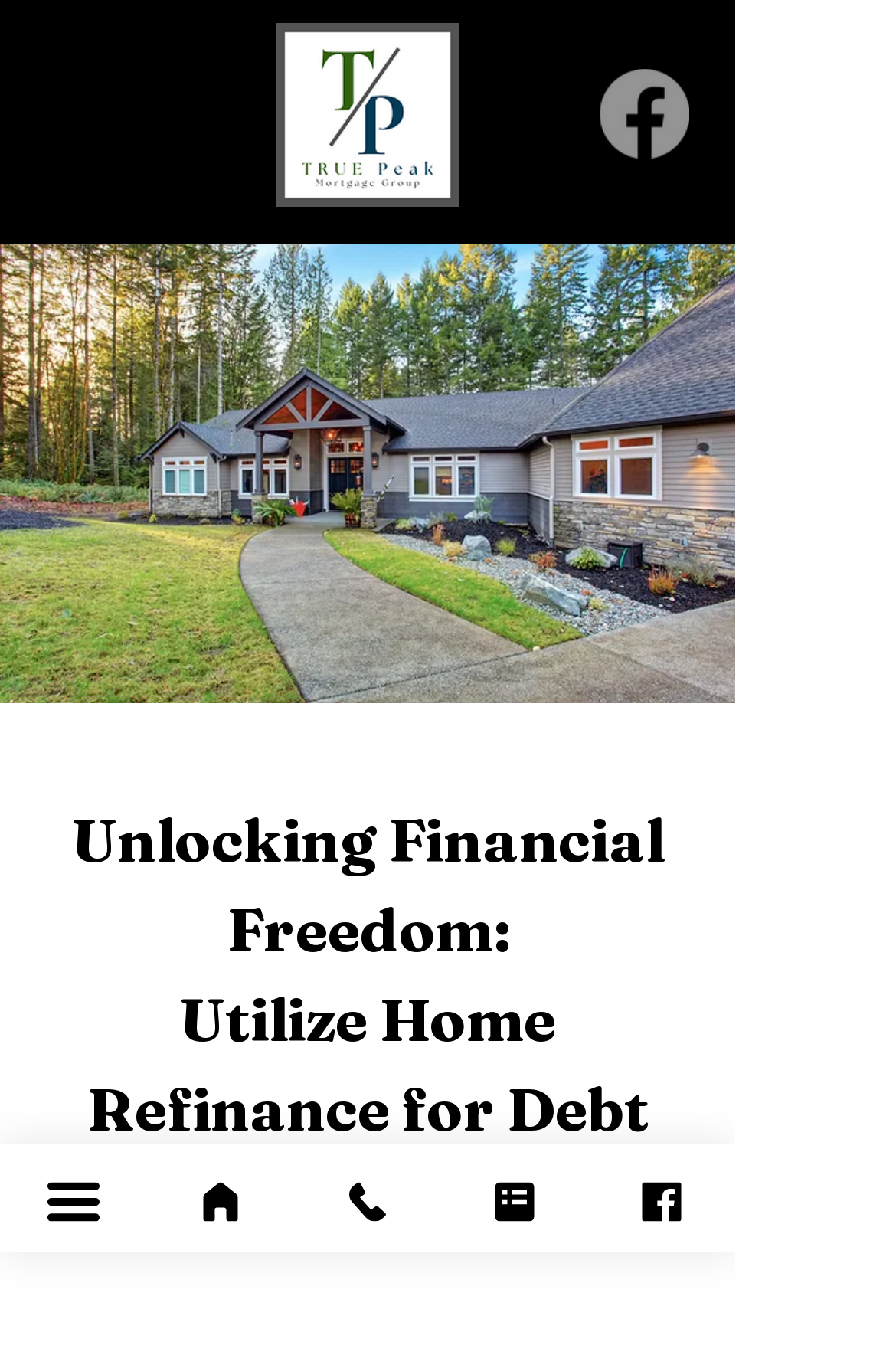Provide your answer in one word or a succinct phrase for the question: 
What is the logo of the website?

TRUE Peak Logo